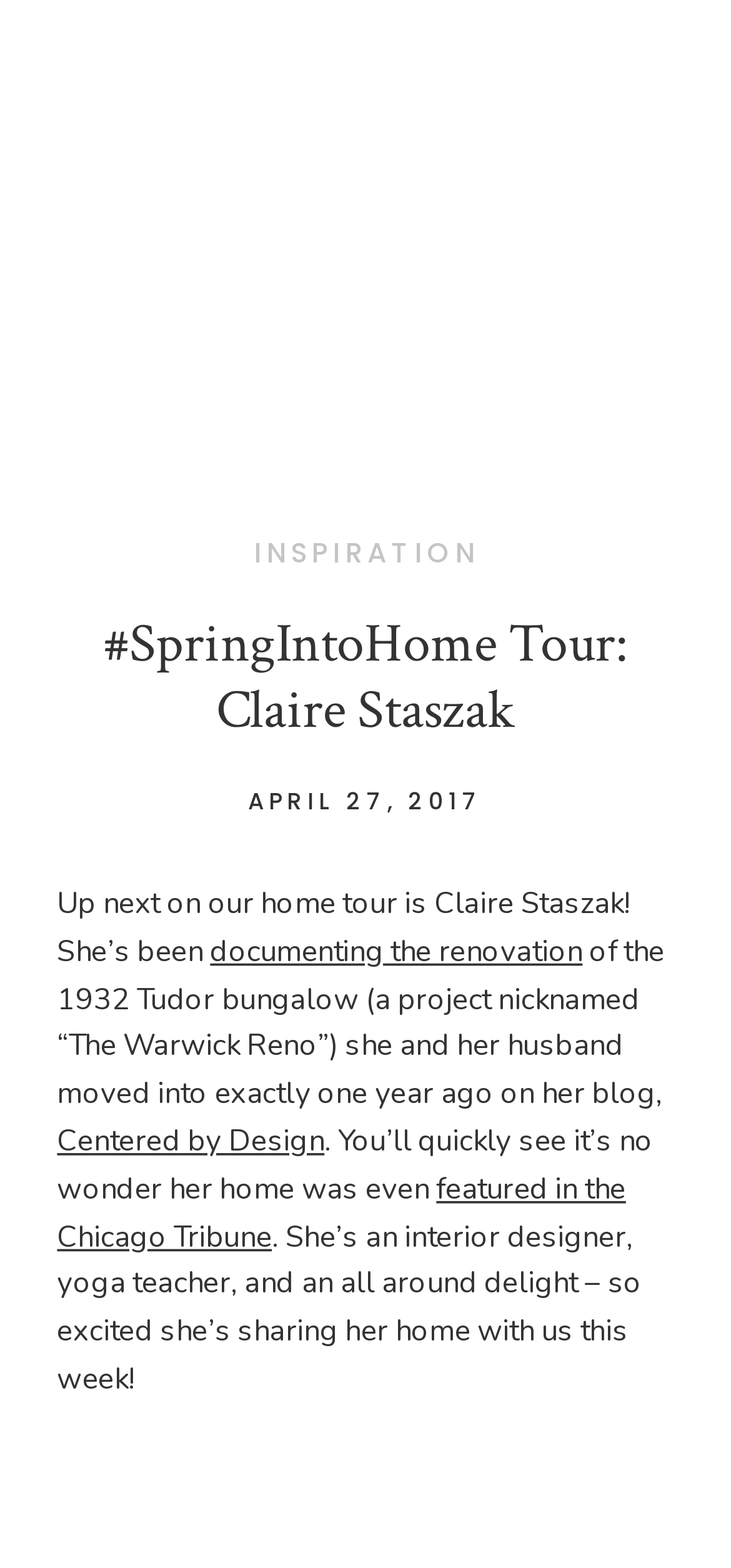Identify and provide the main heading of the webpage.

#SpringIntoHome Tour: Claire Staszak